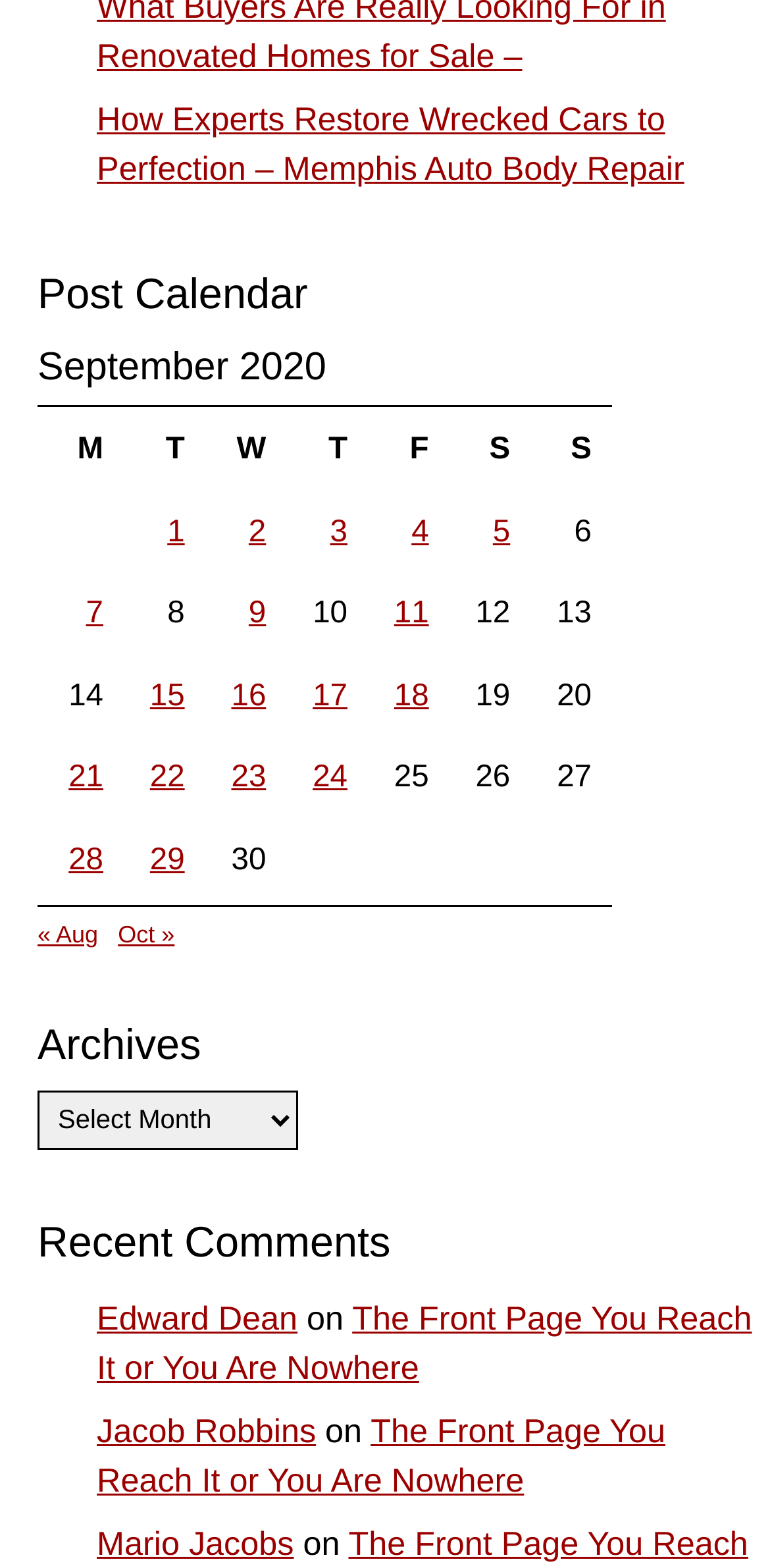Respond with a single word or short phrase to the following question: 
What is the month displayed in the calendar?

September 2020